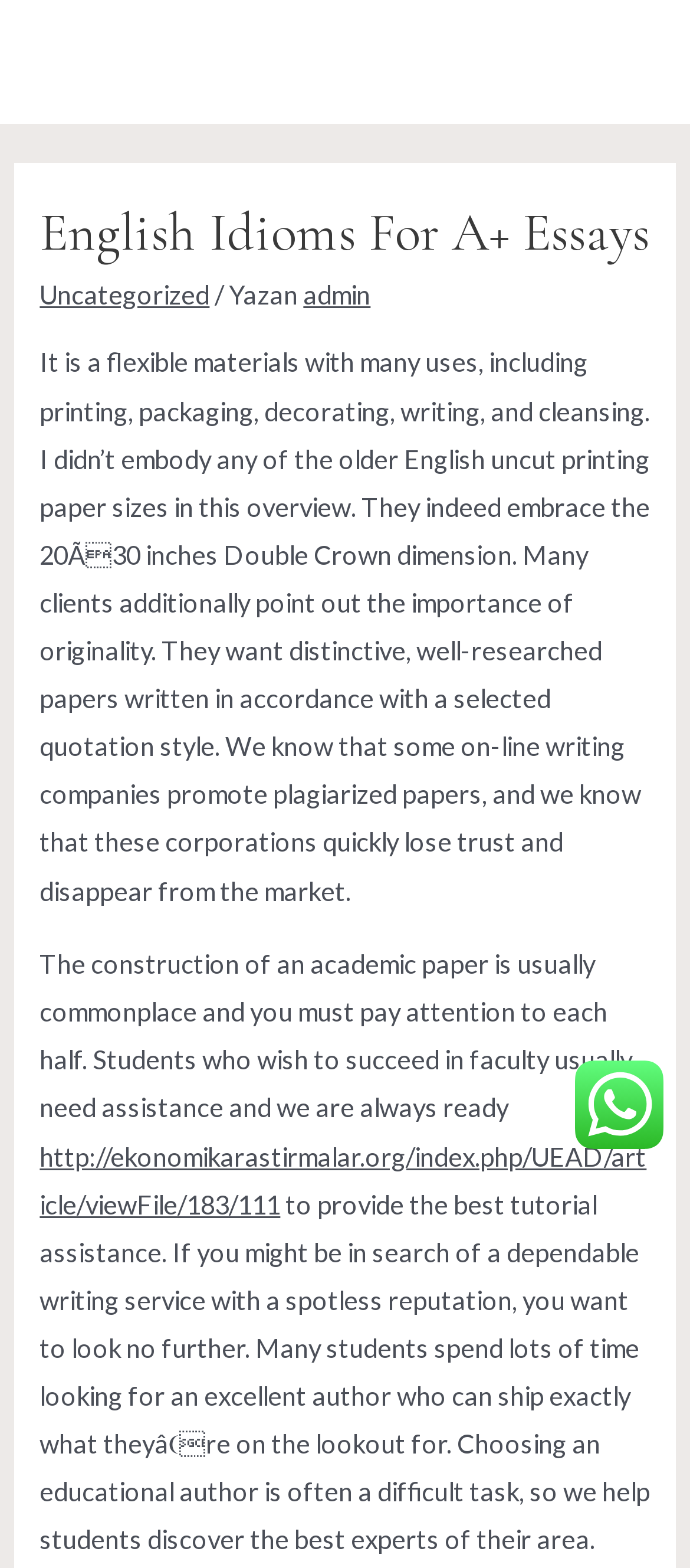Identify the bounding box for the given UI element using the description provided. Coordinates should be in the format (top-left x, top-left y, bottom-right x, bottom-right y) and must be between 0 and 1. Here is the description: Uncategorized

[0.058, 0.178, 0.304, 0.197]